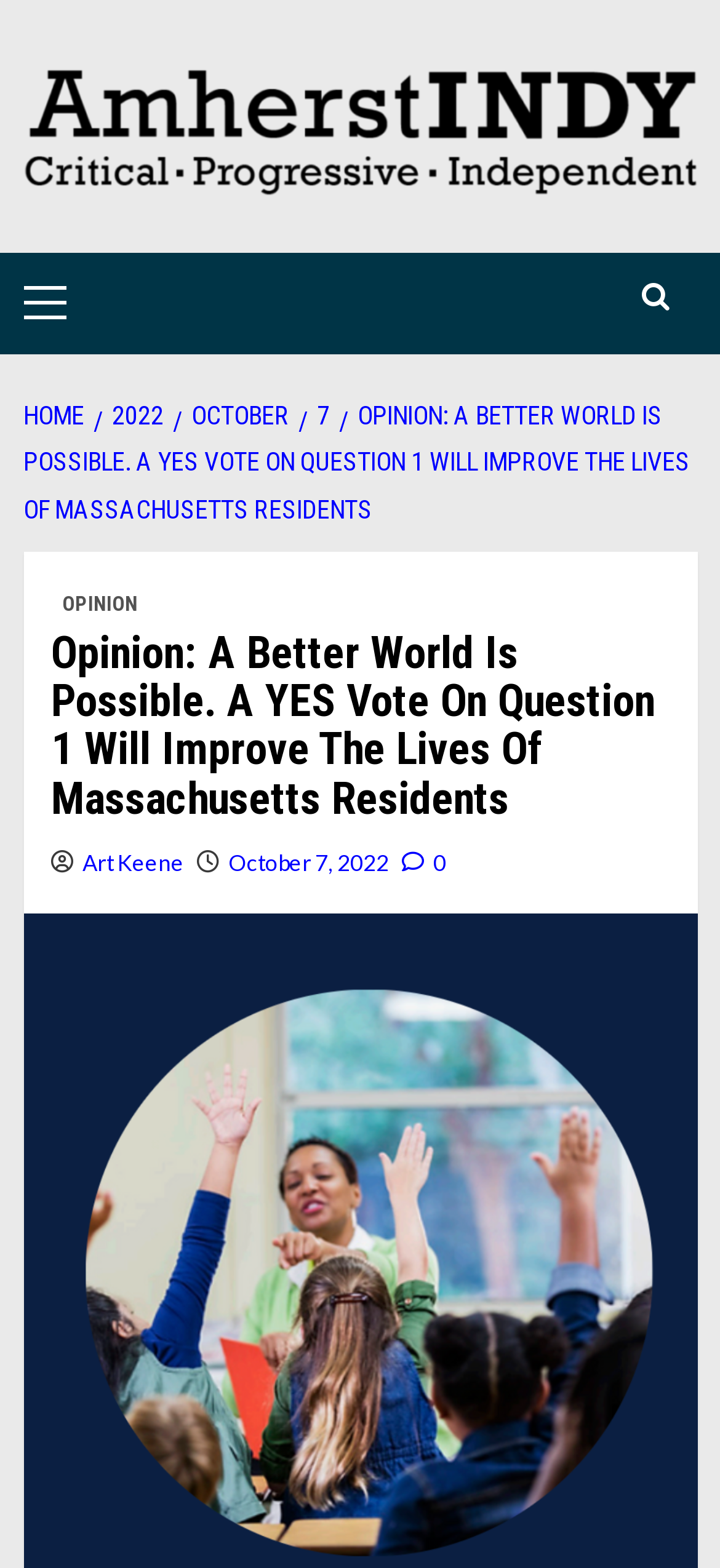Determine the bounding box for the described HTML element: "Primary Menu". Ensure the coordinates are four float numbers between 0 and 1 in the format [left, top, right, bottom].

[0.032, 0.161, 0.25, 0.226]